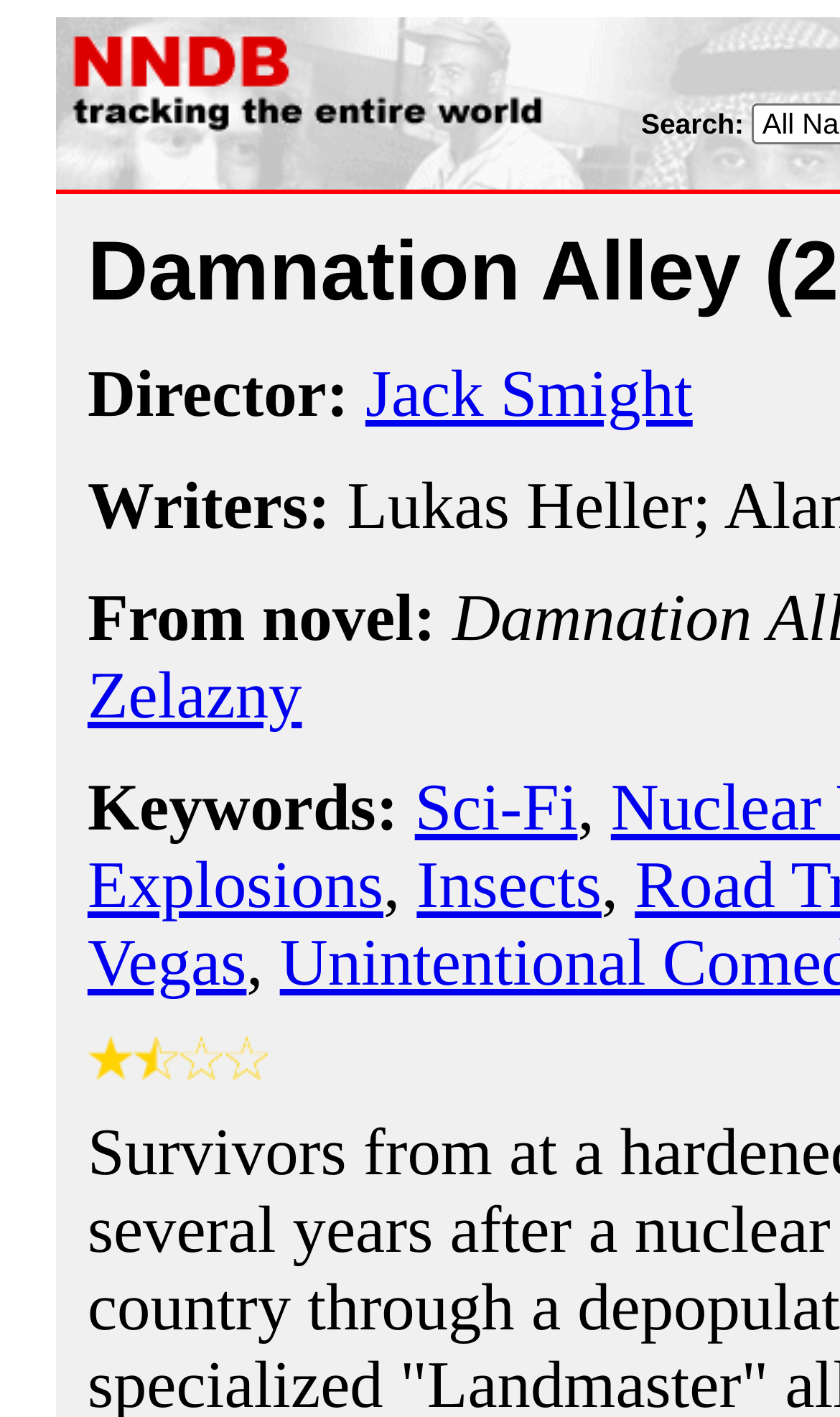Please provide a comprehensive answer to the question below using the information from the image: What genre is the movie 'Damnation Alley'?

The genre of the movie 'Damnation Alley' can be determined by looking at the link elements with the text 'Sci-Fi' and other keywords, which suggests that the movie belongs to the Sci-Fi genre.